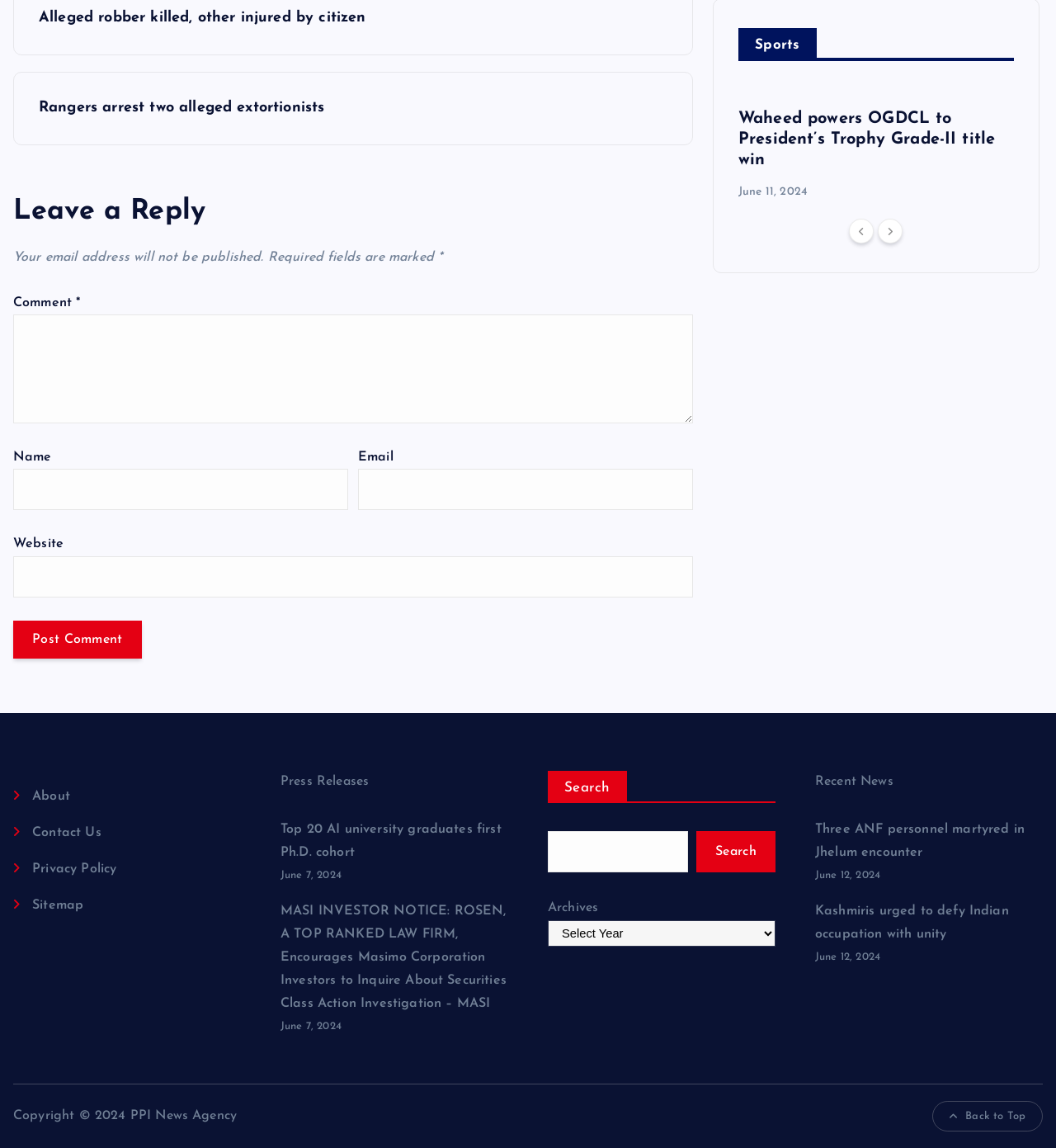What is the category of the news article 'Waheed powers OGDCL to President’s Trophy Grade-II title win'? Look at the image and give a one-word or short phrase answer.

Sports